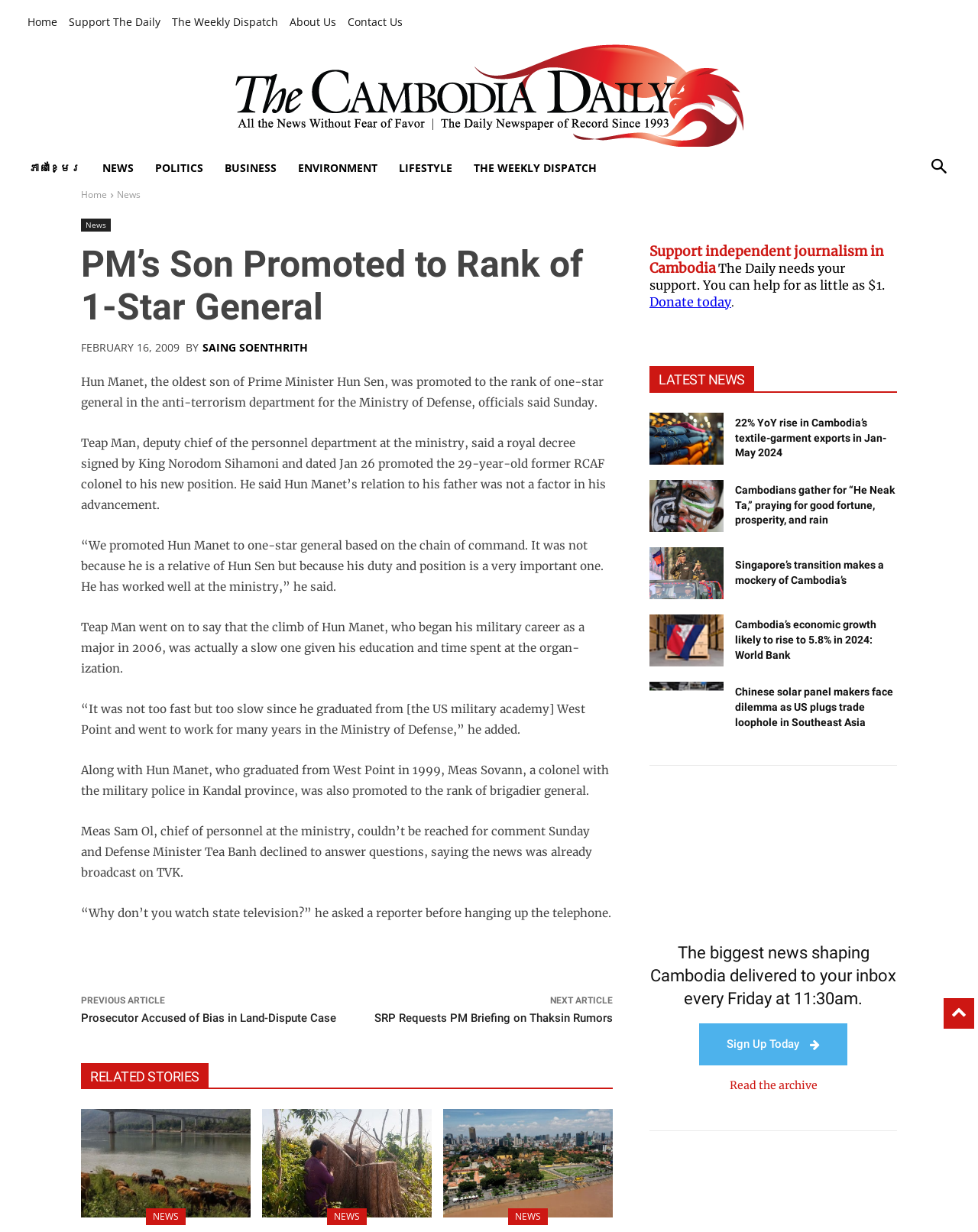What is the name of the promoted general?
Based on the visual, give a brief answer using one word or a short phrase.

Hun Manet